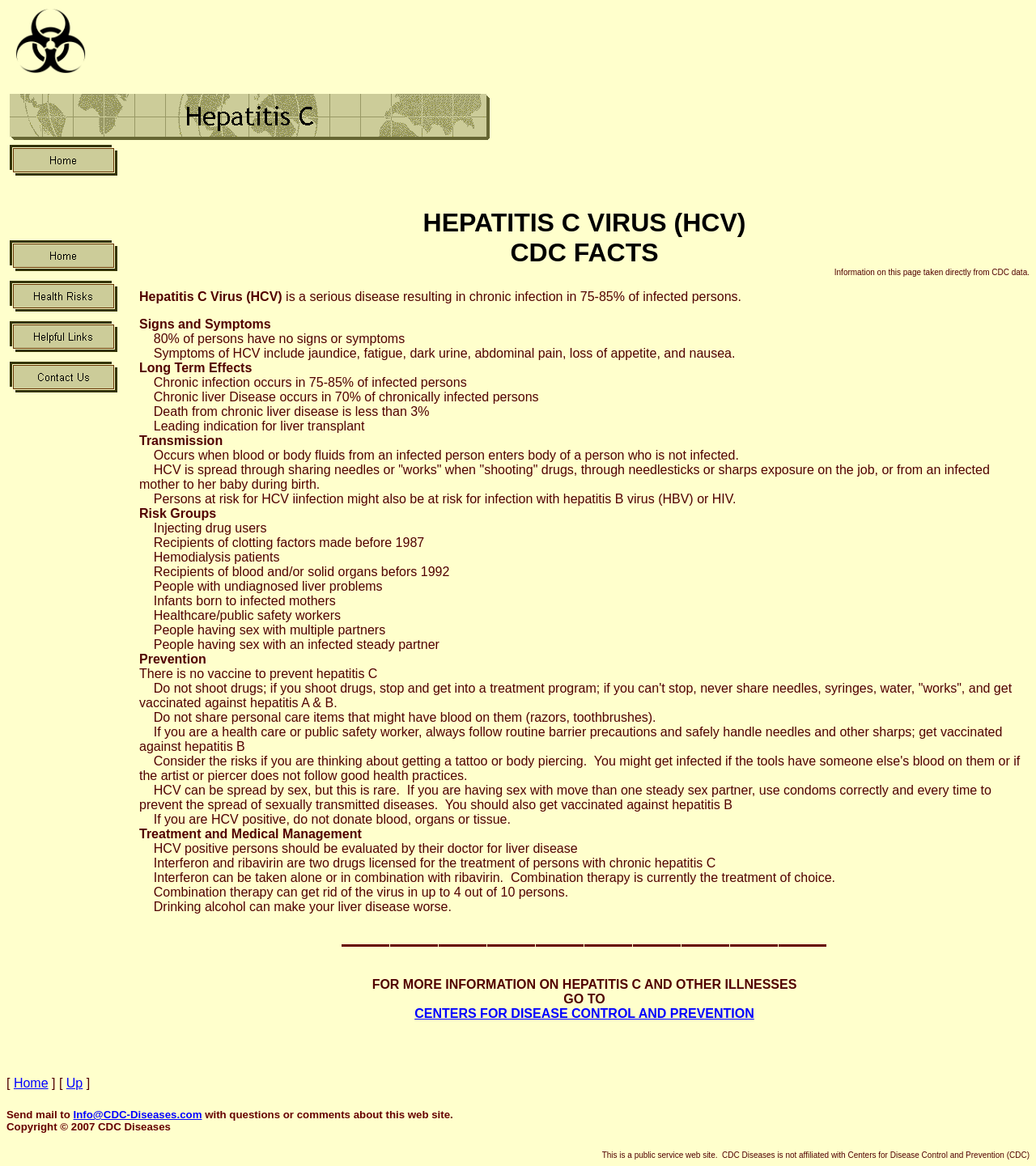Please find the bounding box for the UI element described by: "Info@CDC-Diseases.com".

[0.071, 0.951, 0.195, 0.961]